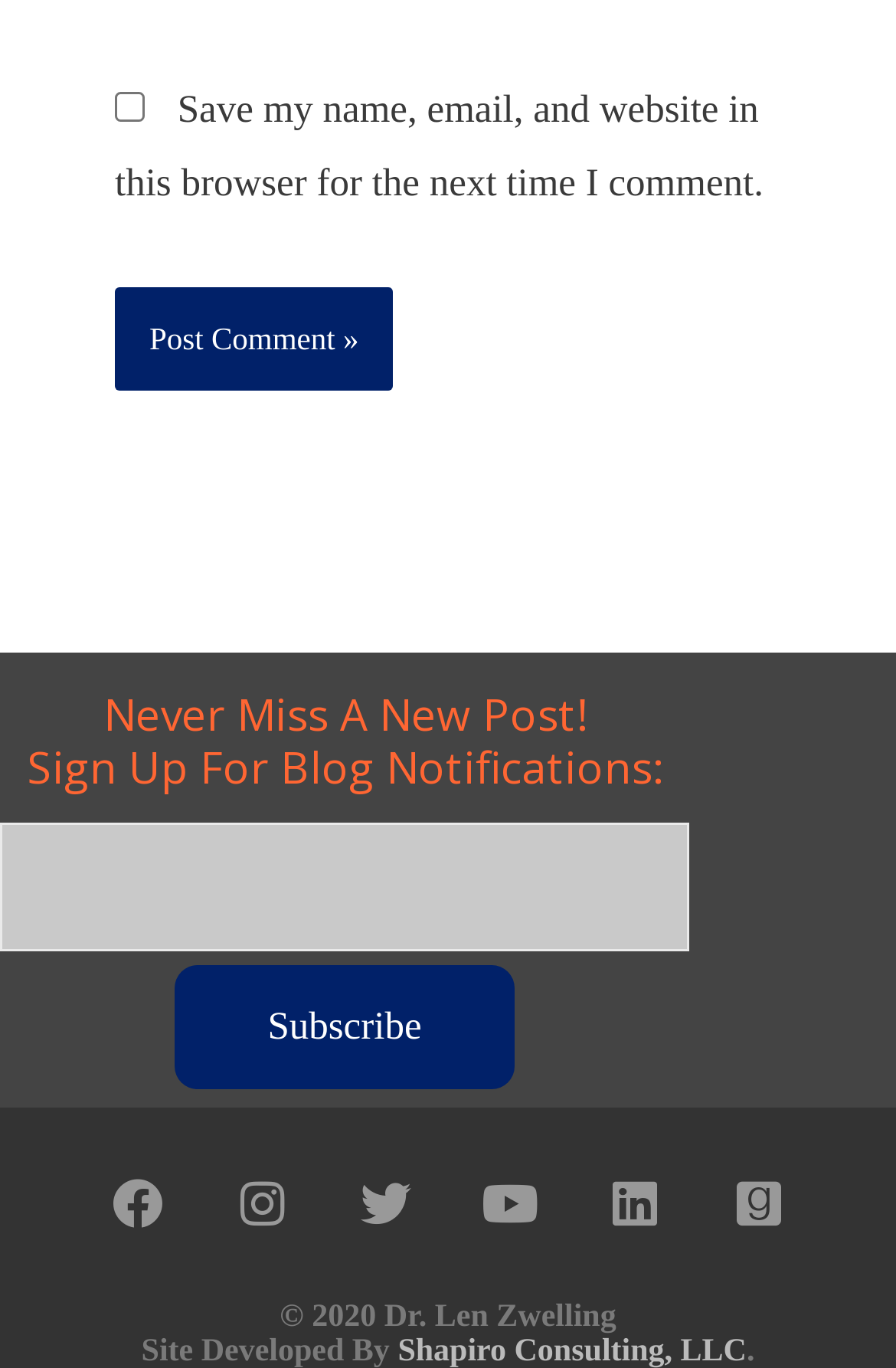Can you determine the bounding box coordinates of the area that needs to be clicked to fulfill the following instruction: "Subscribe to blog notifications"?

[0.196, 0.705, 0.573, 0.796]